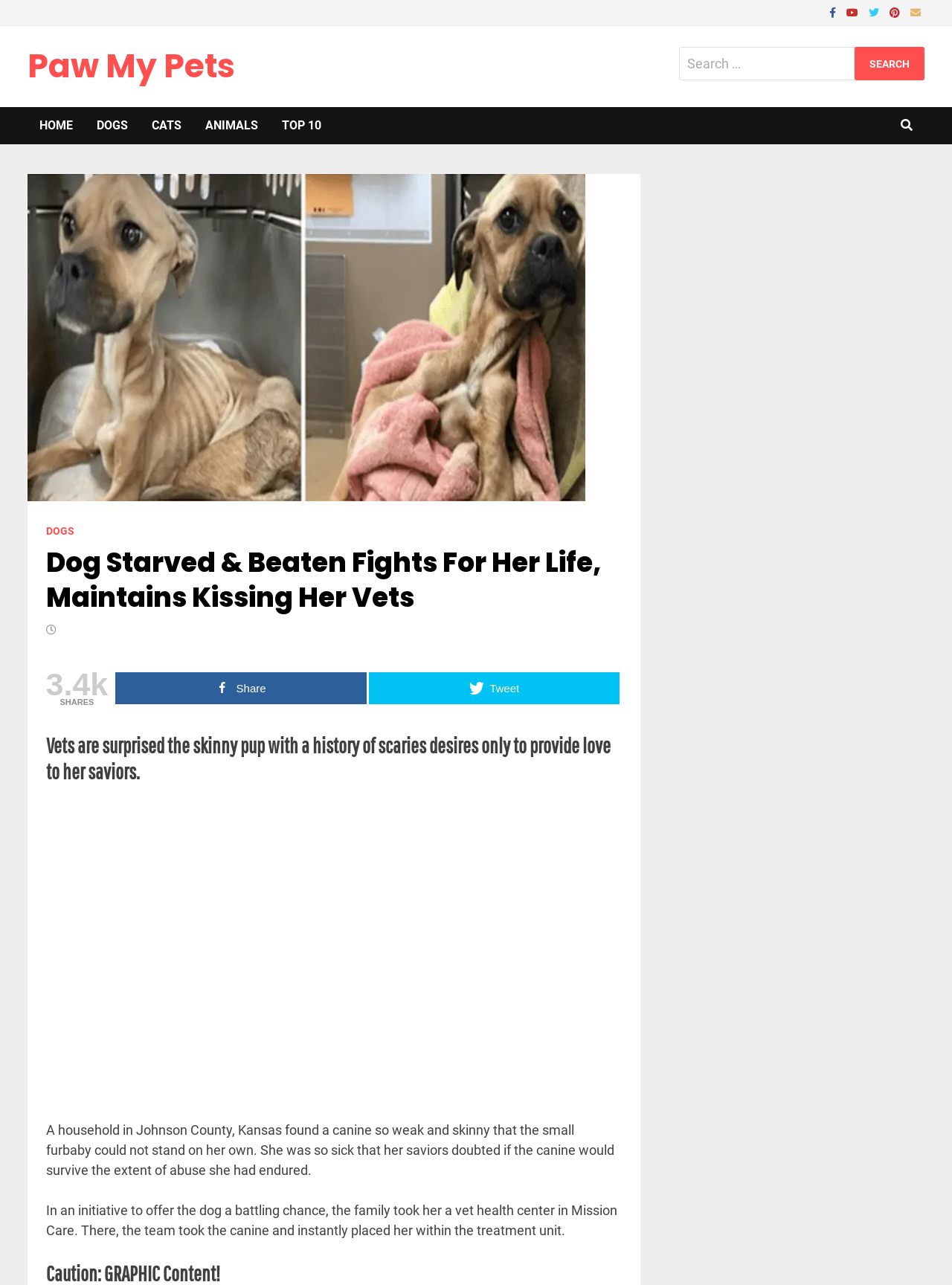Extract the text of the main heading from the webpage.

Dog Starved & Beaten Fights For Her Life, Maintains Kissing Her Vets